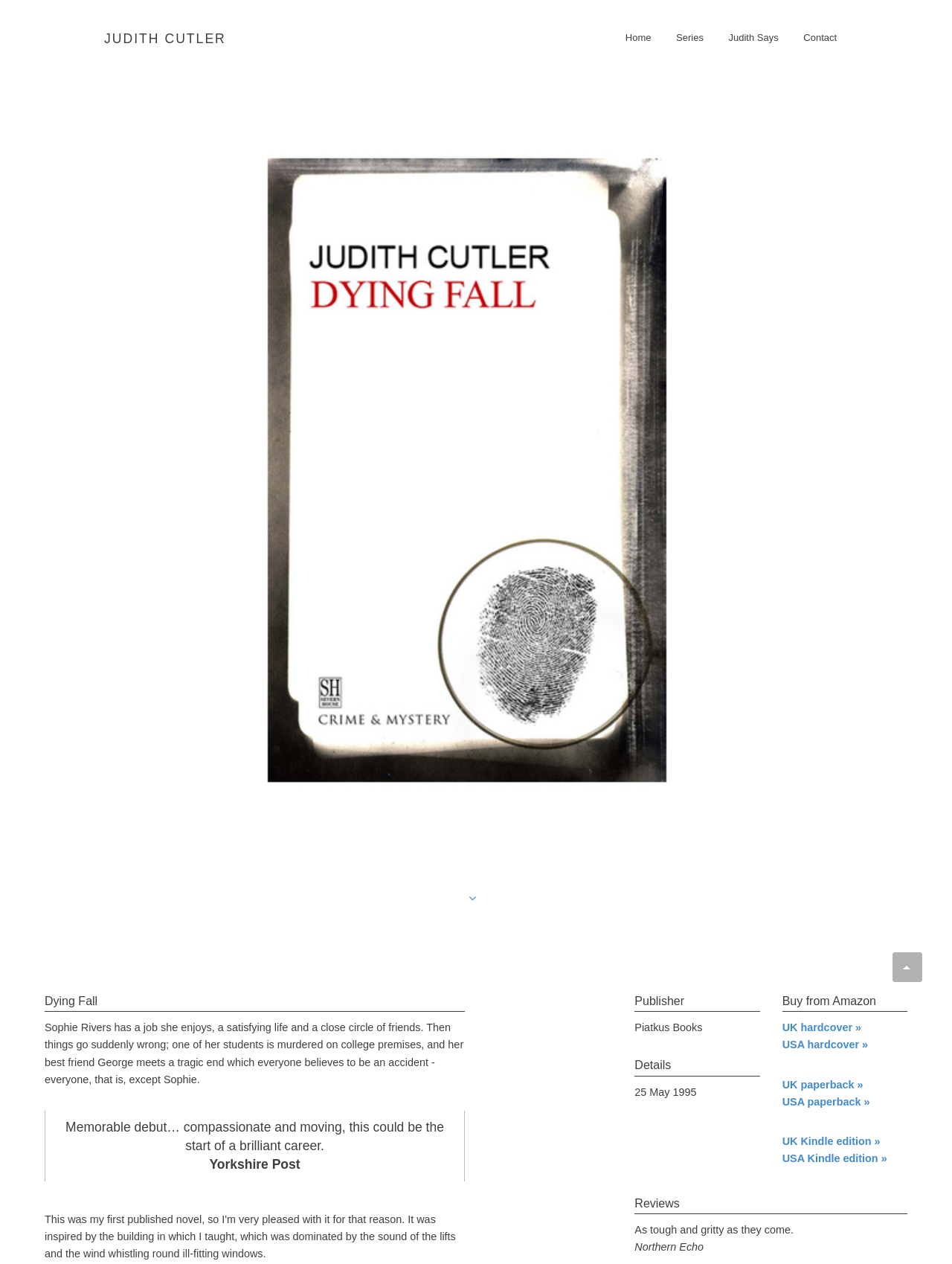Please provide a short answer using a single word or phrase for the question:
How many formats are available to buy 'Dying Fall' from Amazon?

6